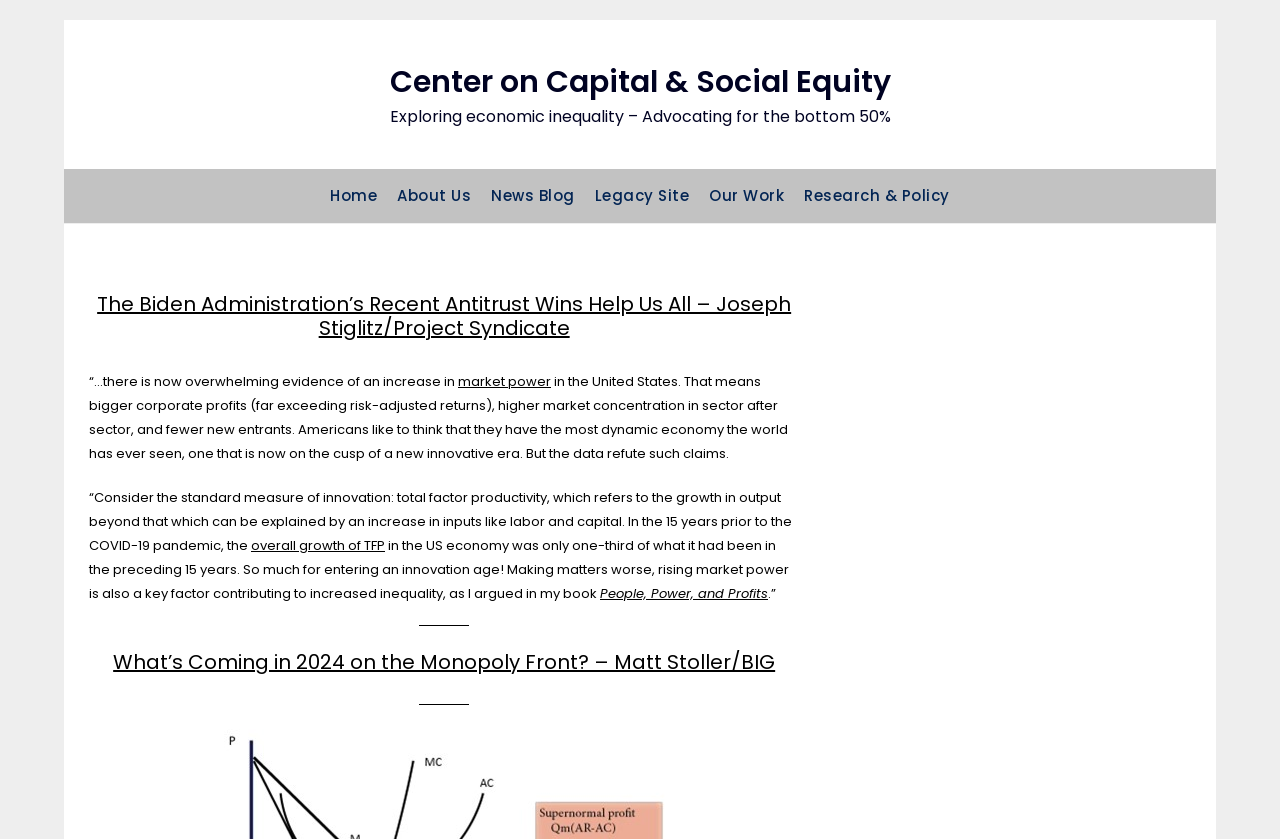Determine the bounding box coordinates of the clickable region to follow the instruction: "visit the Home page".

[0.25, 0.201, 0.303, 0.266]